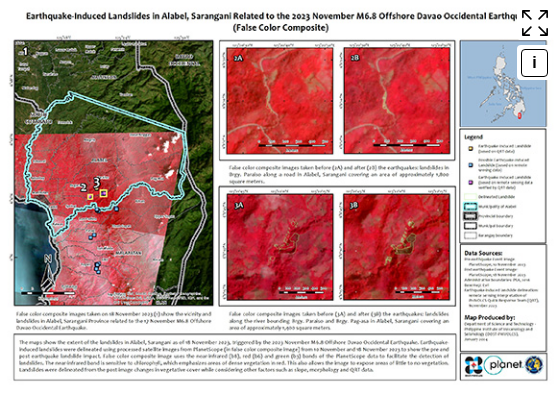Answer the question with a brief word or phrase:
Who provided the imagery for the map?

Planet Labs Inc.